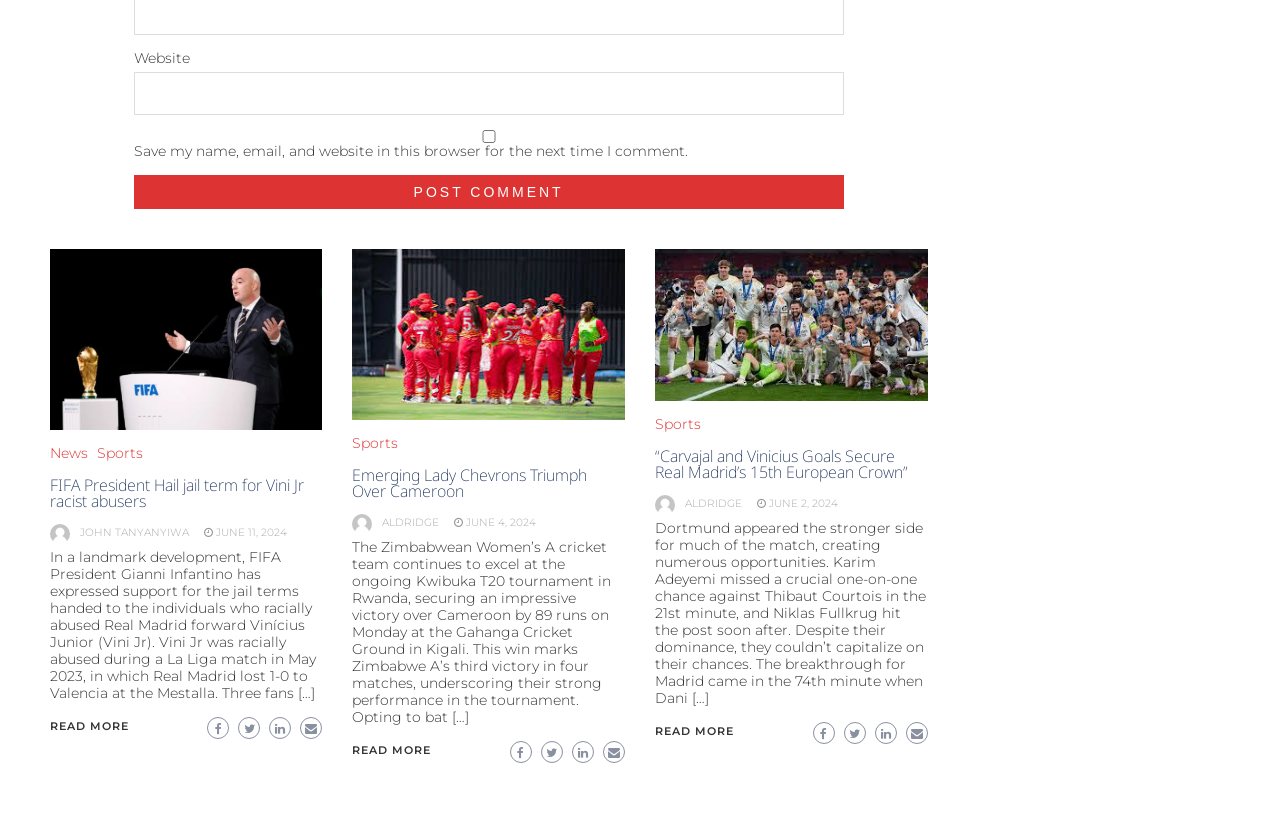What is the purpose of the checkbox?
Based on the image, provide a one-word or brief-phrase response.

Save my name, email, and website